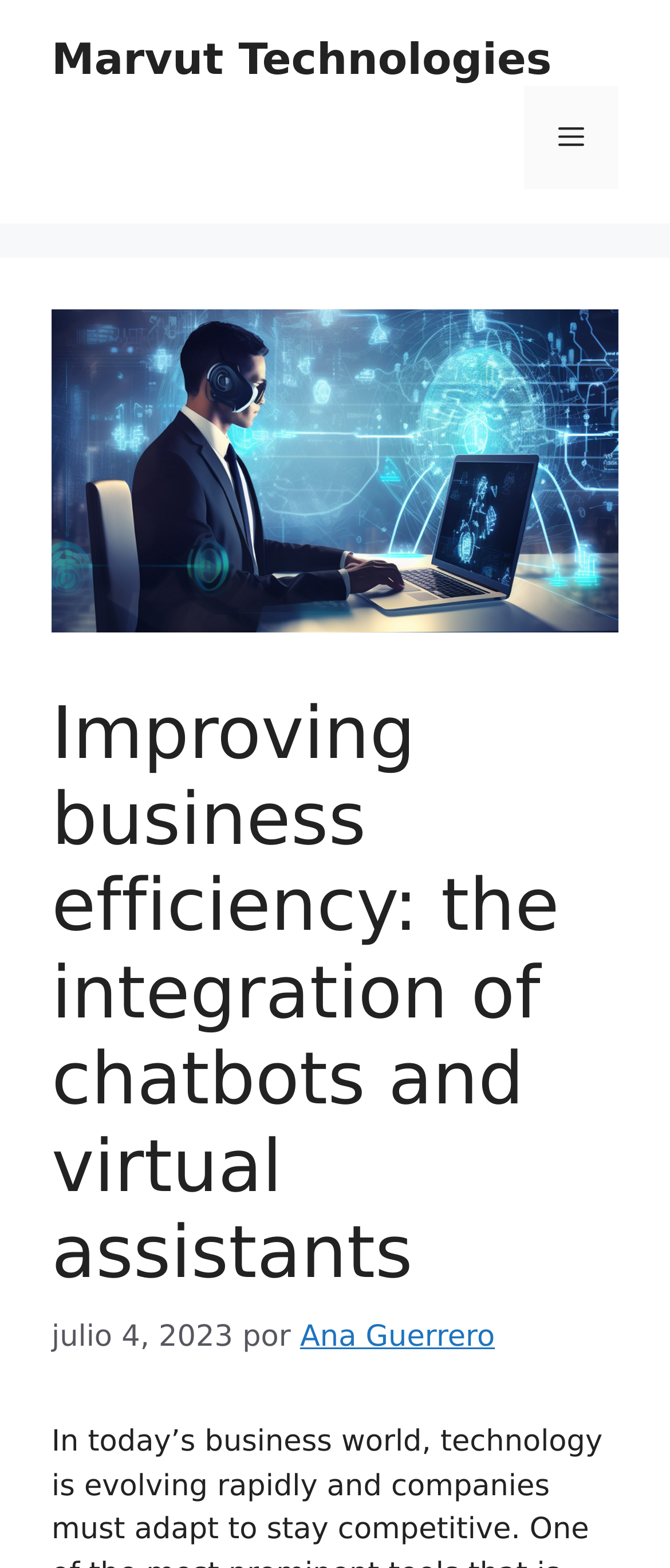Identify and generate the primary title of the webpage.

Improving business efficiency: the integration of chatbots and virtual assistants